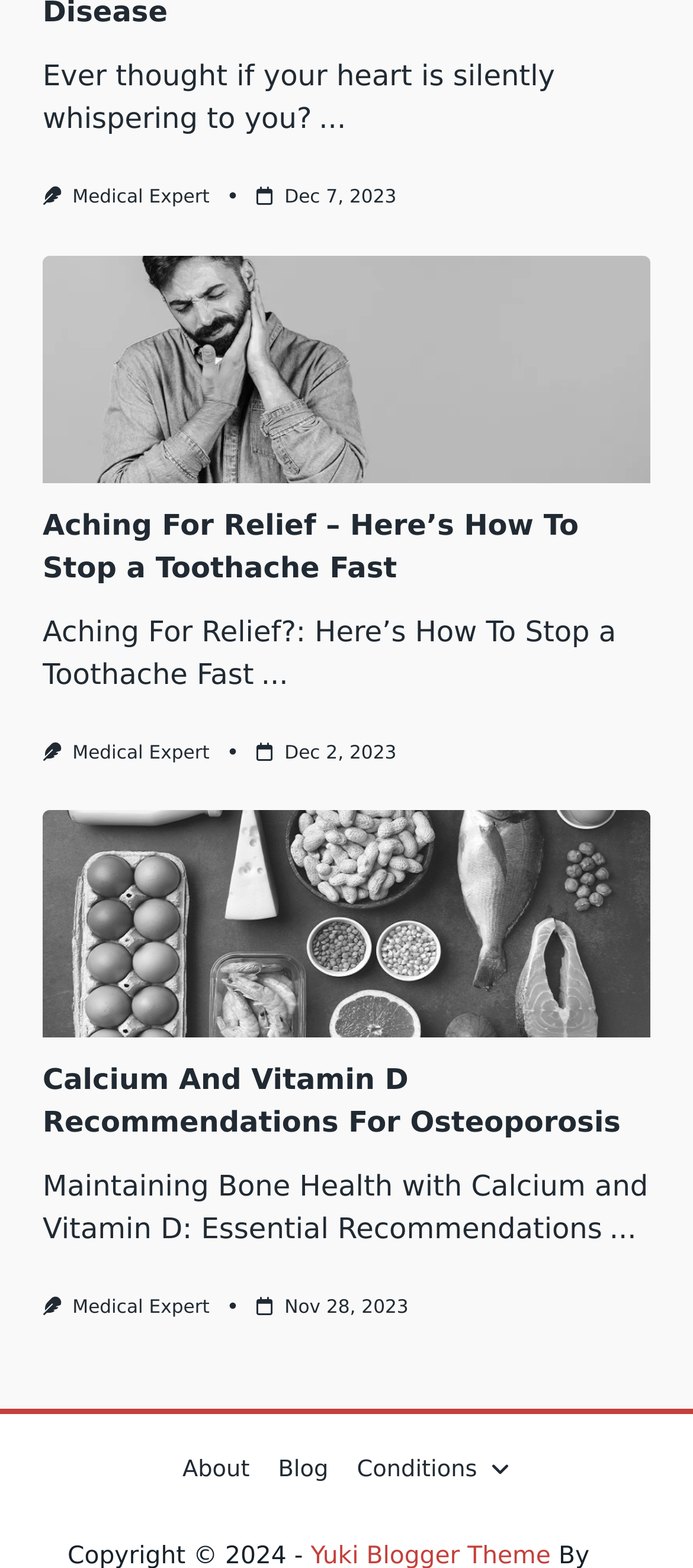What is the category of the webpage?
Answer the question with as much detail as possible.

I analyzed the content of the webpage, including the article headings and links, and determined that the category of the webpage is related to health and medical topics.